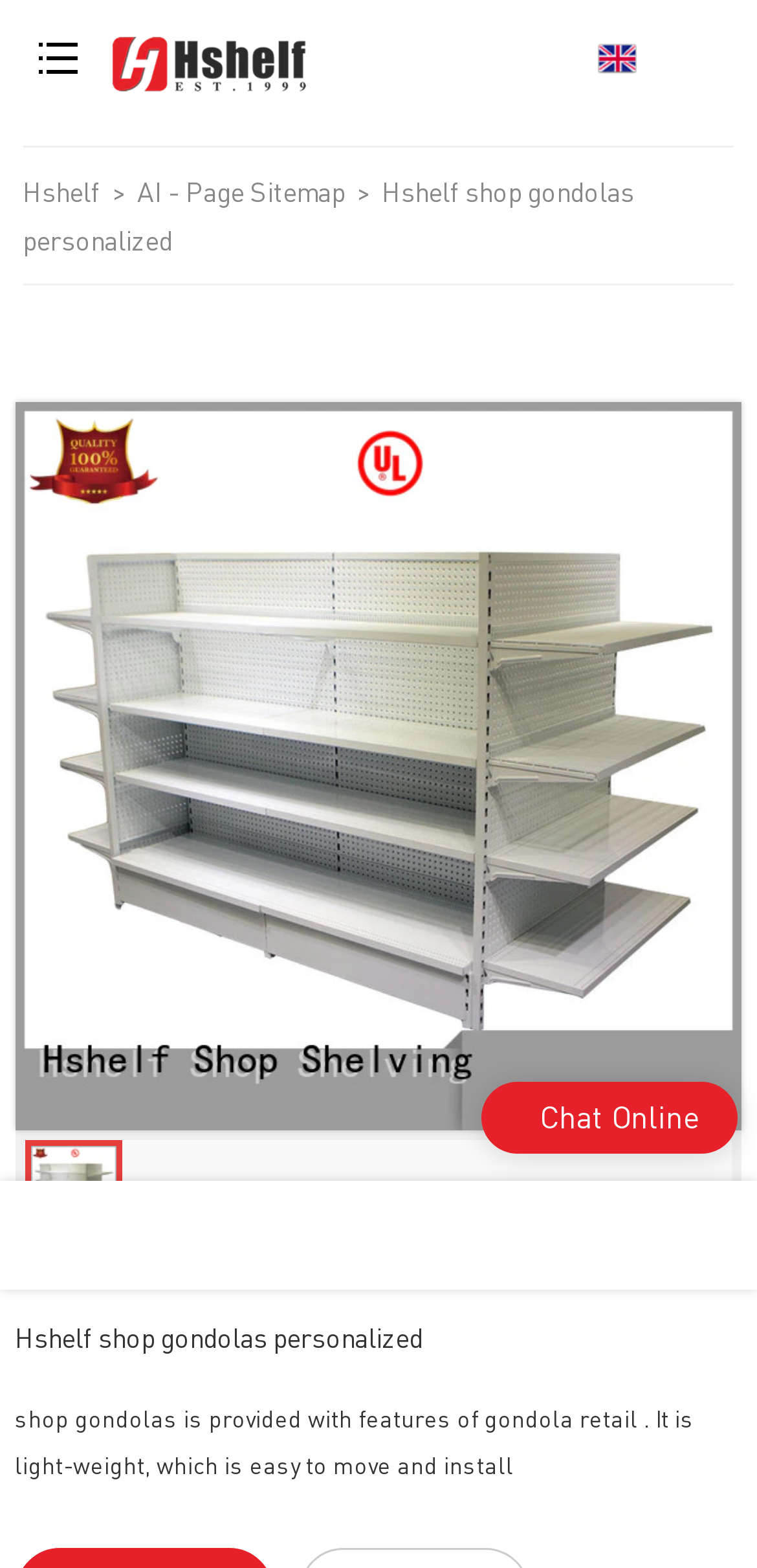What is the name of the company? Refer to the image and provide a one-word or short phrase answer.

Hshelf